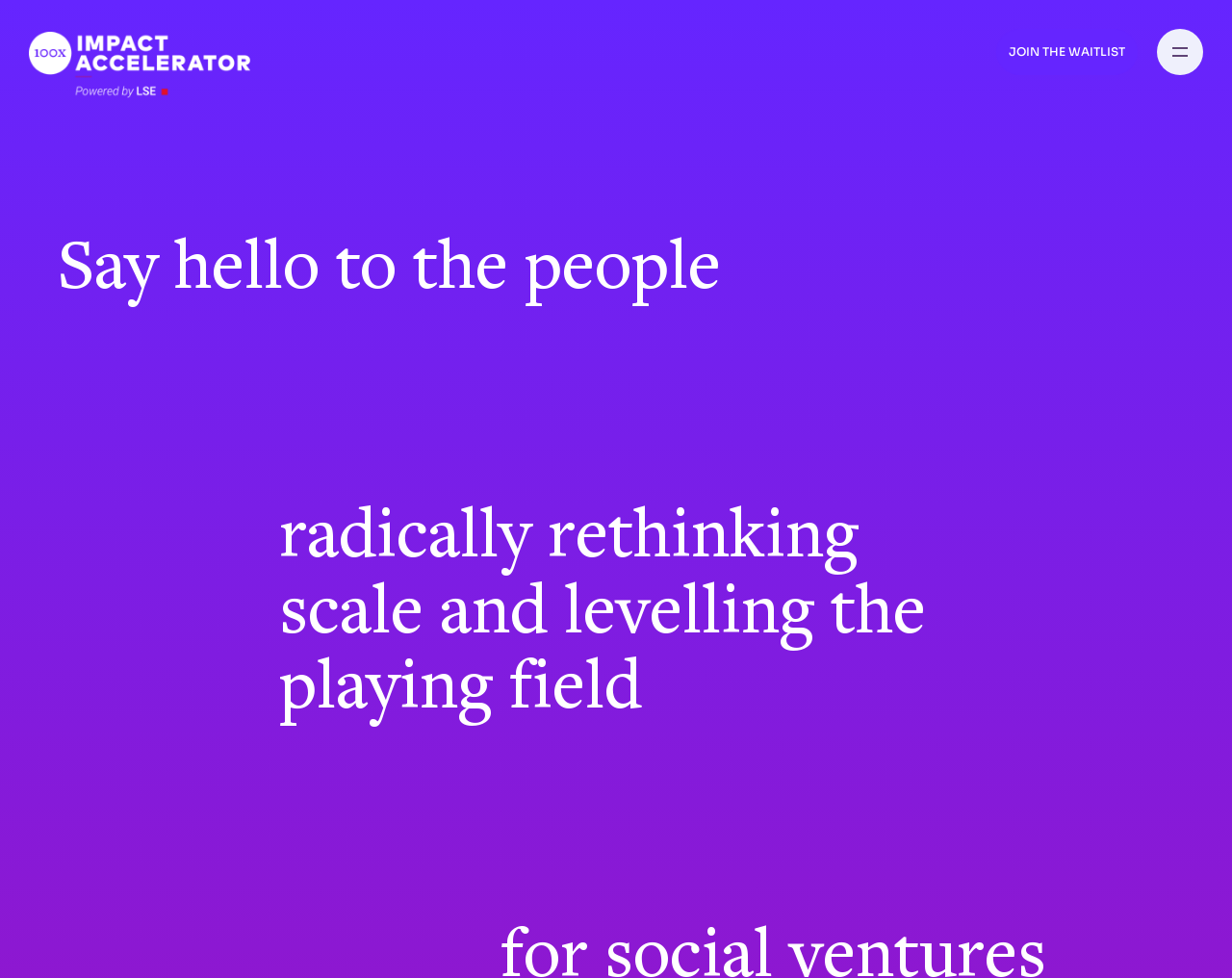Provide the bounding box coordinates of the HTML element this sentence describes: "Go to Homepage". The bounding box coordinates consist of four float numbers between 0 and 1, i.e., [left, top, right, bottom].

[0.023, 0.03, 0.203, 0.103]